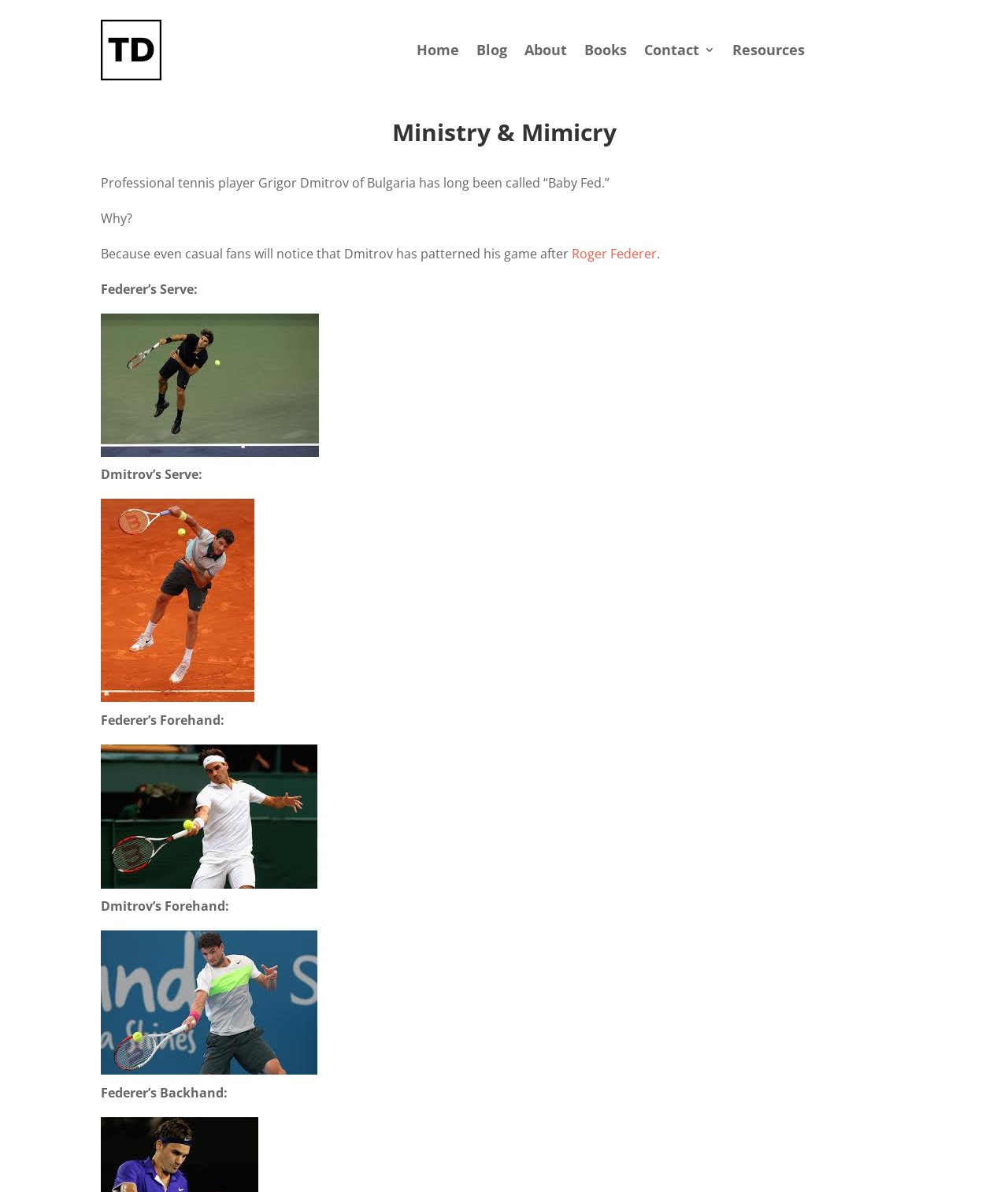What is the name of the tennis player nicknamed 'Baby Fed'?
Refer to the image and give a detailed answer to the question.

The answer can be found in the StaticText element with the text 'Professional tennis player Grigor Dmitrov of Bulgaria has long been called “Baby Fed.”'.